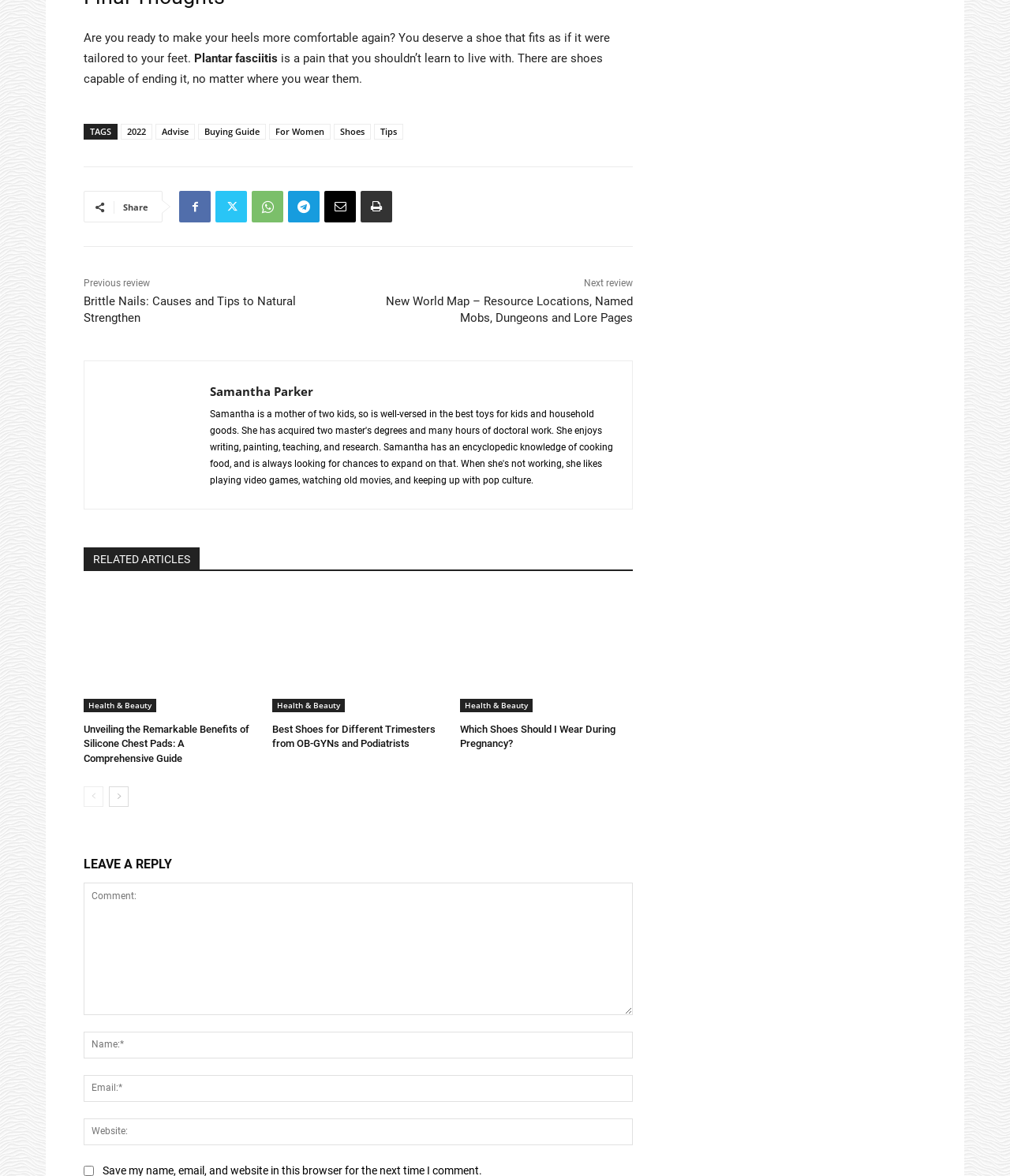Locate the bounding box coordinates of the area where you should click to accomplish the instruction: "Leave a reply".

[0.083, 0.725, 0.627, 0.746]